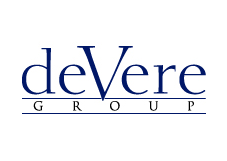Illustrate the scene in the image with a detailed description.

The image features the logo of the deVere Group, a prominent financial advisory firm known for its global reach and services. The logo is presented in a clean, professional design predominantly featuring the name "deVere" in a bold blue font, accompanied by the word "GROUP" positioned below it, emphasizing the organization's collective expertise in financial management. This image is relevant to a discussion surrounding various financial institutions and their reputations, particularly in the context of regulatory scrutiny and investor warnings from agencies such as Japan’s Financial Services Agency. The deVere Group has been highlighted in relation to allegations regarding its business practices and conduct overseas, illustrating its presence in the financial advisory sector and the ongoing debates about the standards of service in this industry.